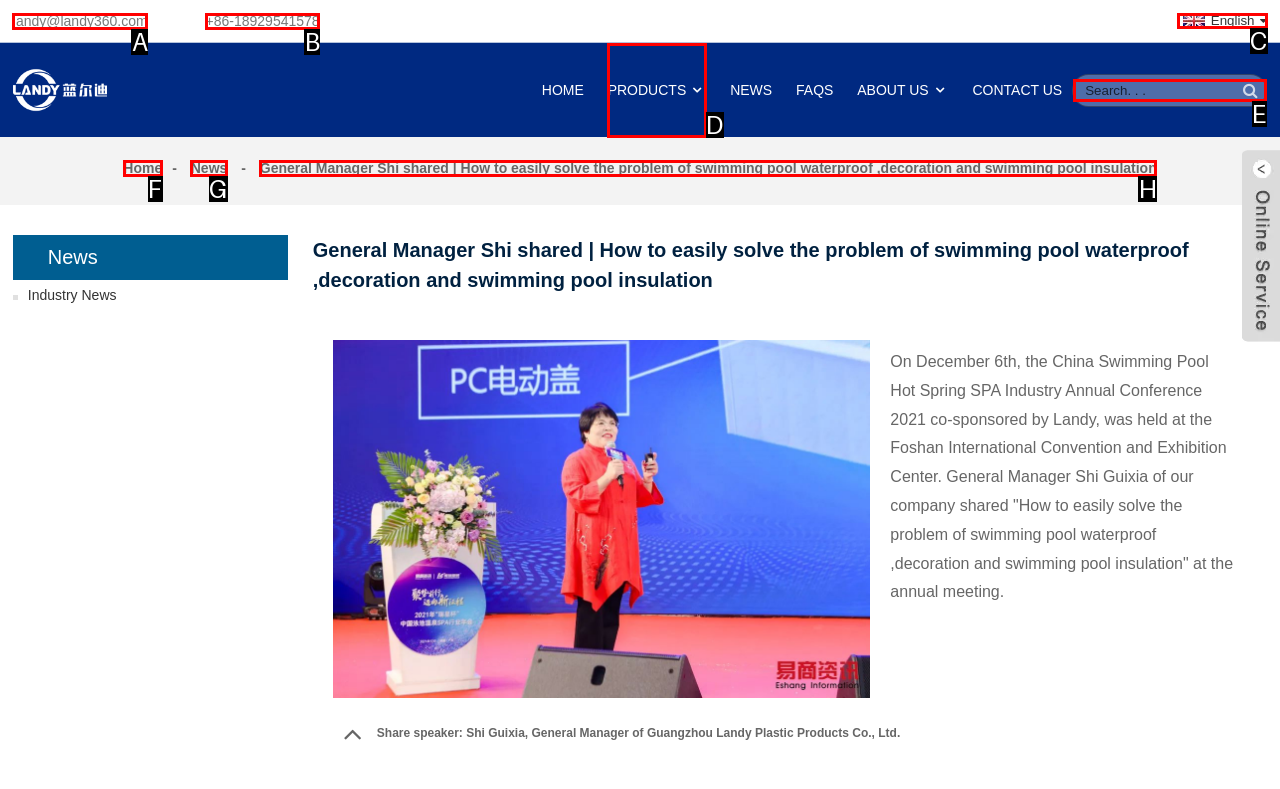Find the HTML element that corresponds to the description: name="s" placeholder="Search. . .". Indicate your selection by the letter of the appropriate option.

E